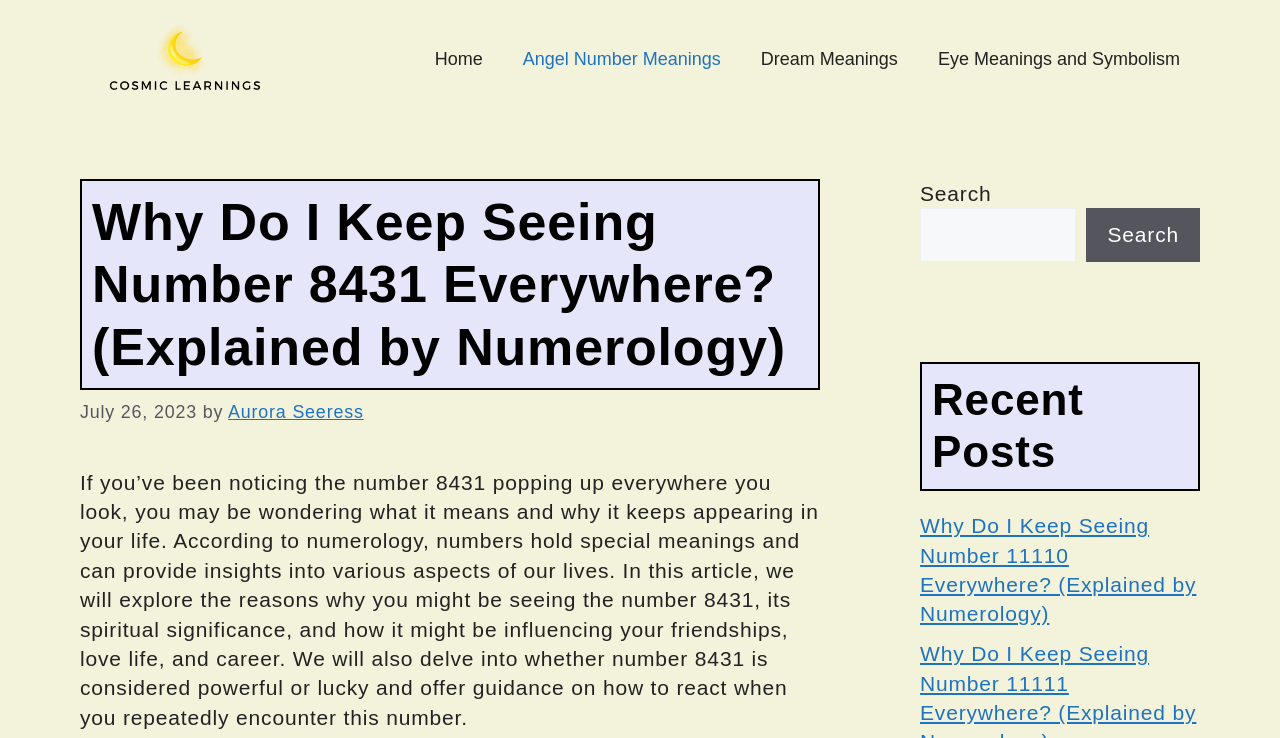What is the purpose of the search box?
Look at the image and respond with a one-word or short-phrase answer.

To search the website